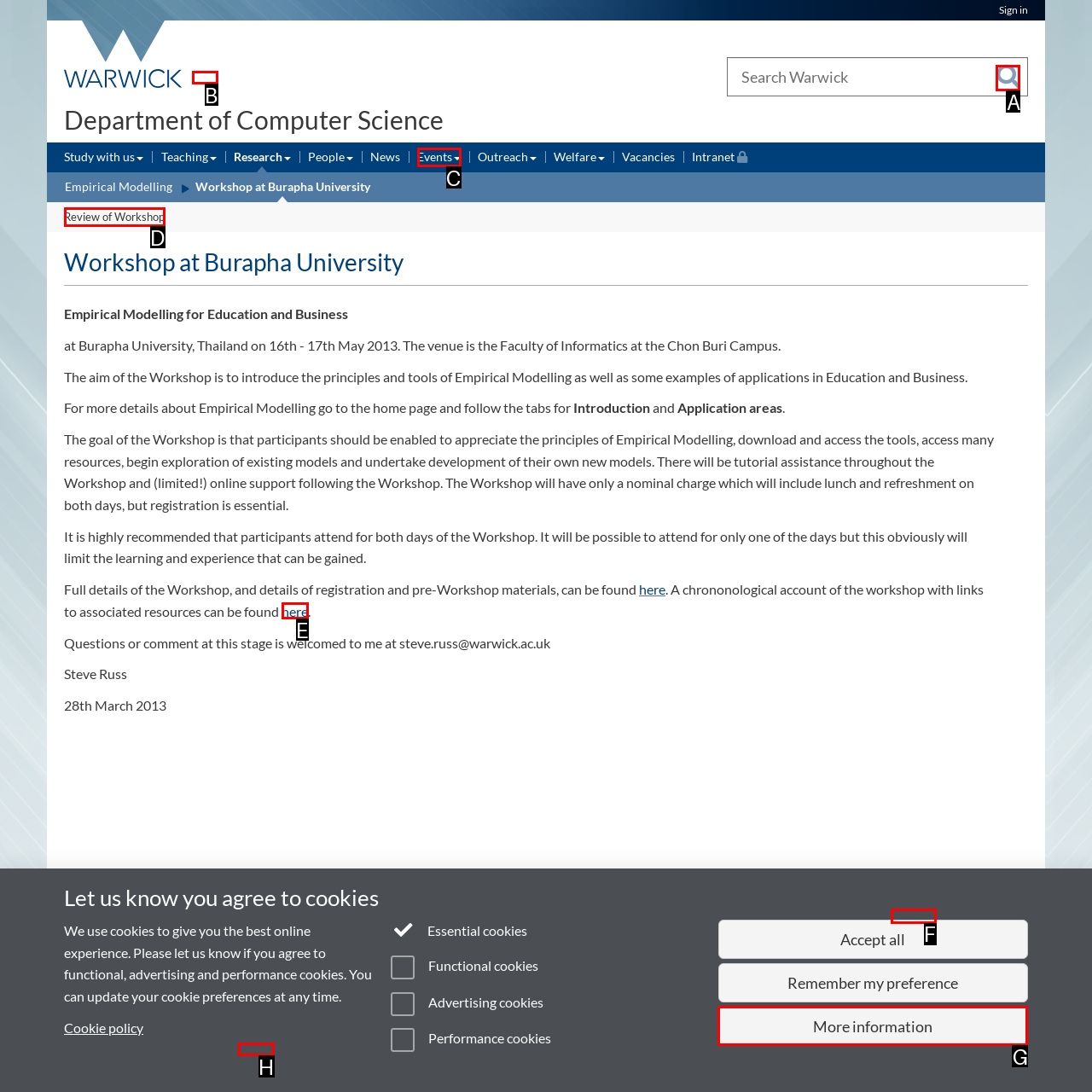Select the option that fits this description: More information
Answer with the corresponding letter directly.

G